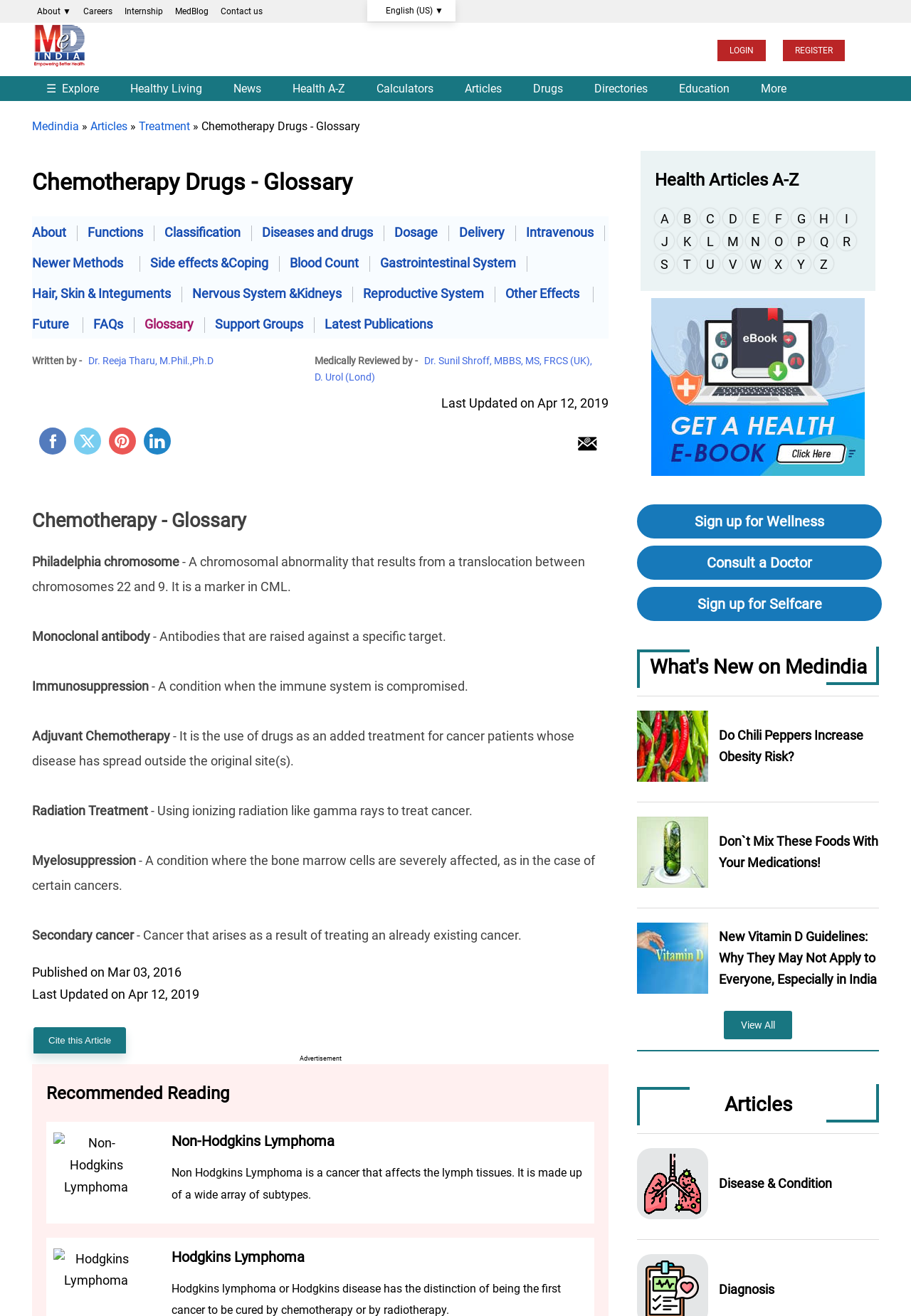What is the role of radiation treatment in cancer? Using the information from the screenshot, answer with a single word or phrase.

To treat cancer